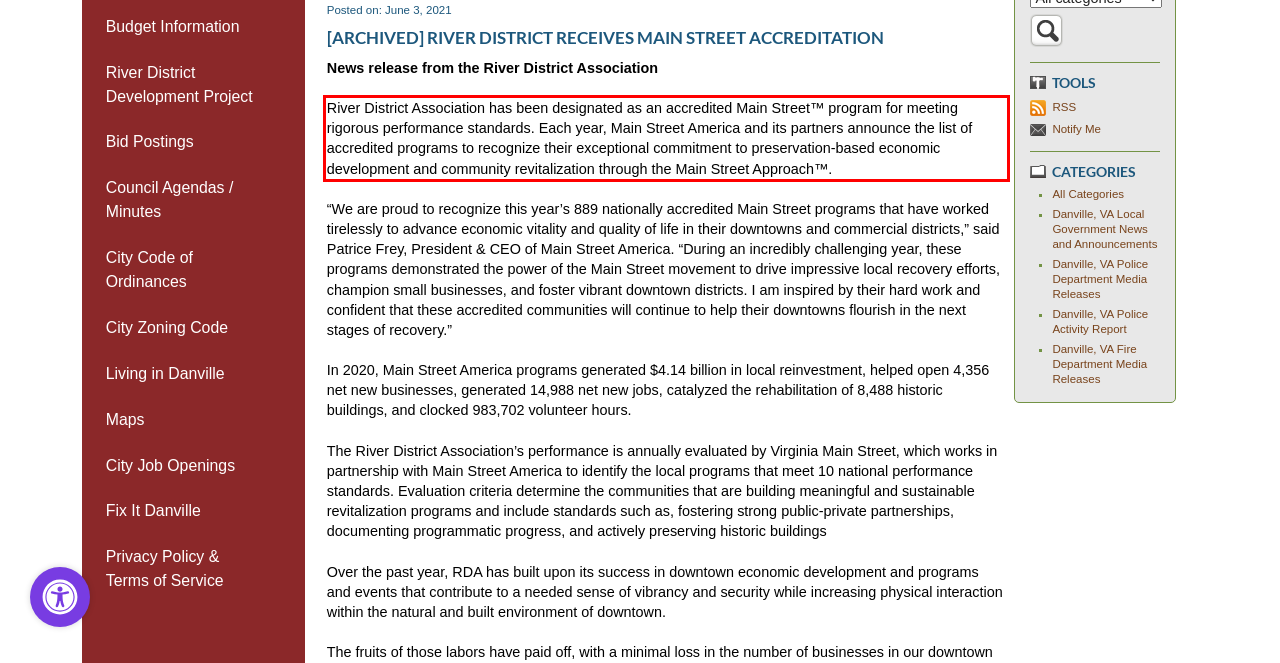Using OCR, extract the text content found within the red bounding box in the given webpage screenshot.

River District Association has been designated as an accredited Main Street™ program for meeting rigorous performance standards. Each year, Main Street America and its partners announce the list of accredited programs to recognize their exceptional commitment to preservation-based economic development and community revitalization through the Main Street Approach™.